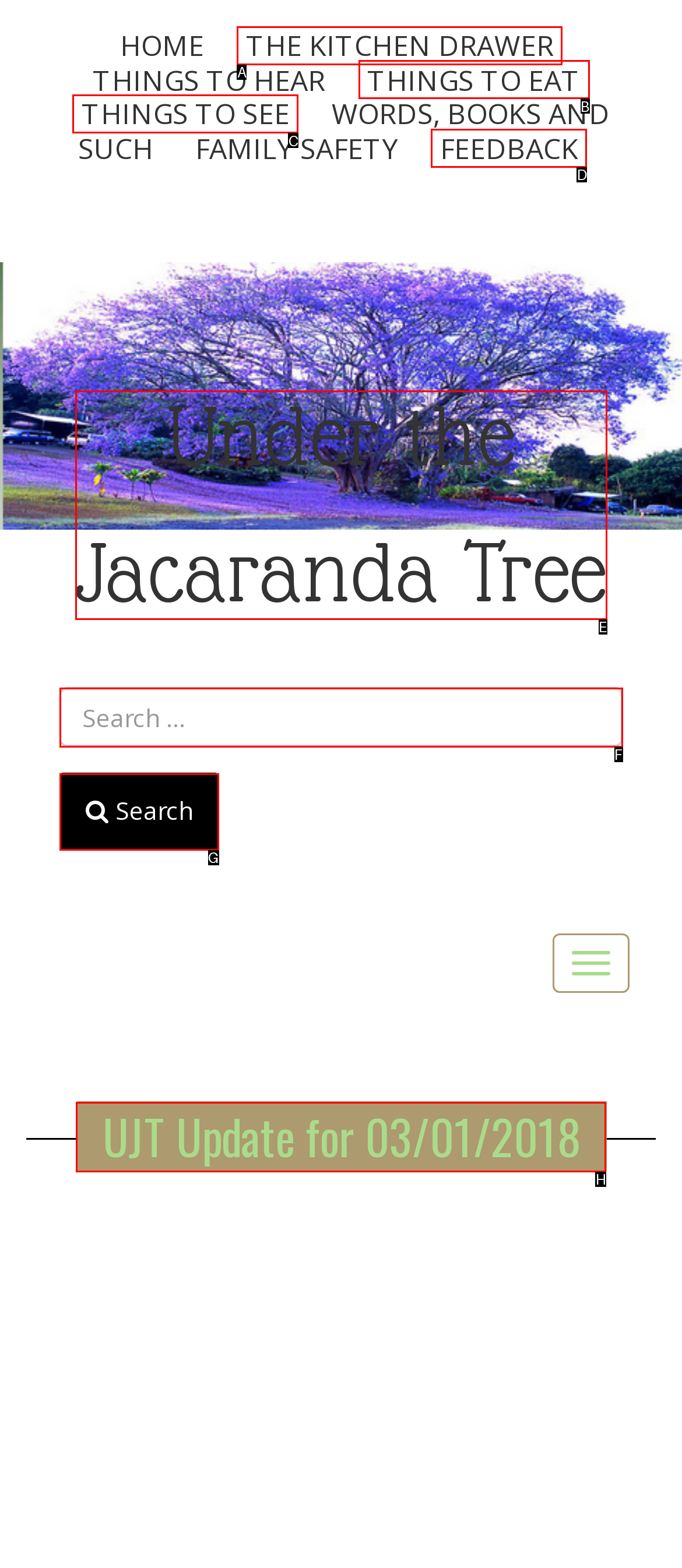Which UI element matches this description: Under the Jacaranda Tree?
Reply with the letter of the correct option directly.

E